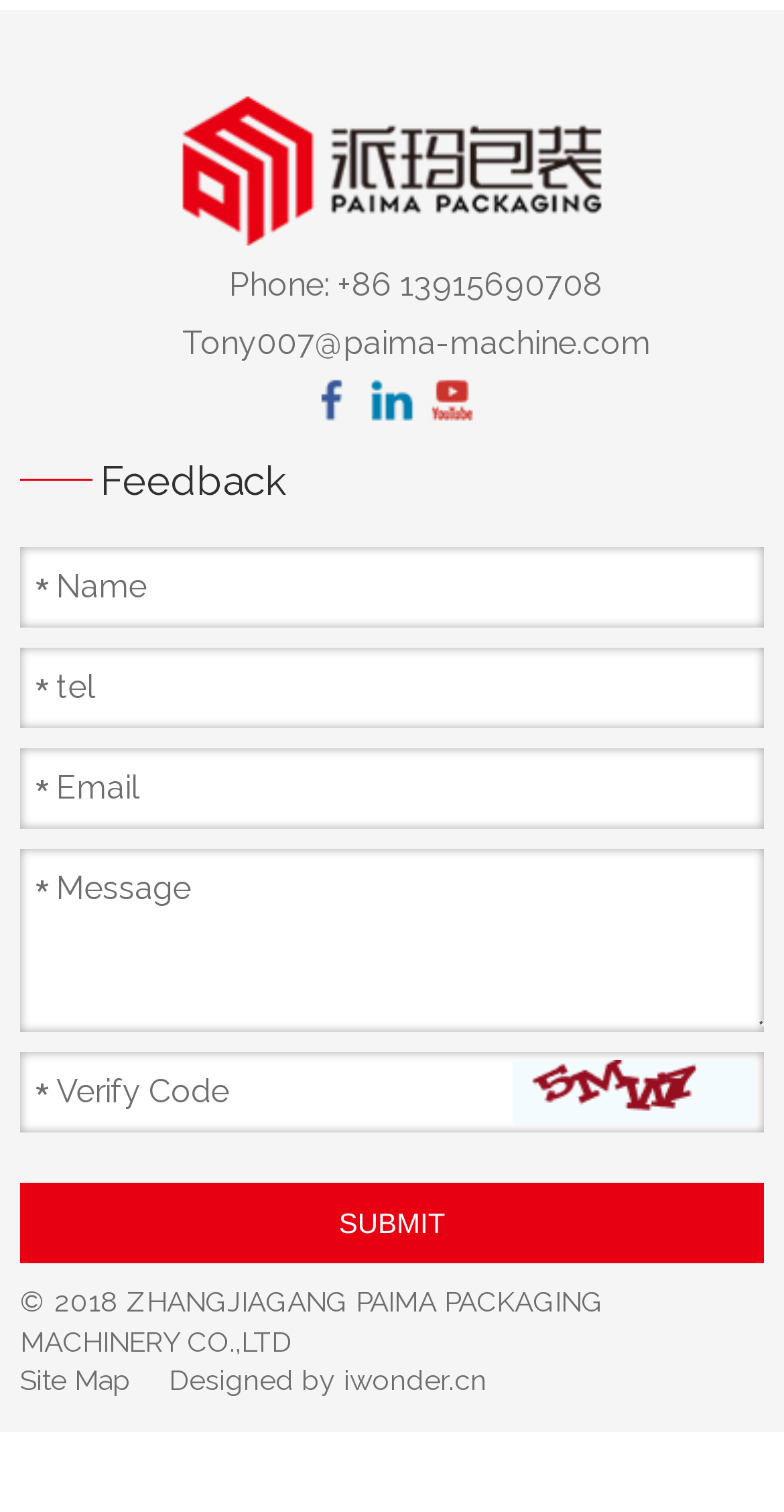How many social media links are there?
Give a one-word or short-phrase answer derived from the screenshot.

3